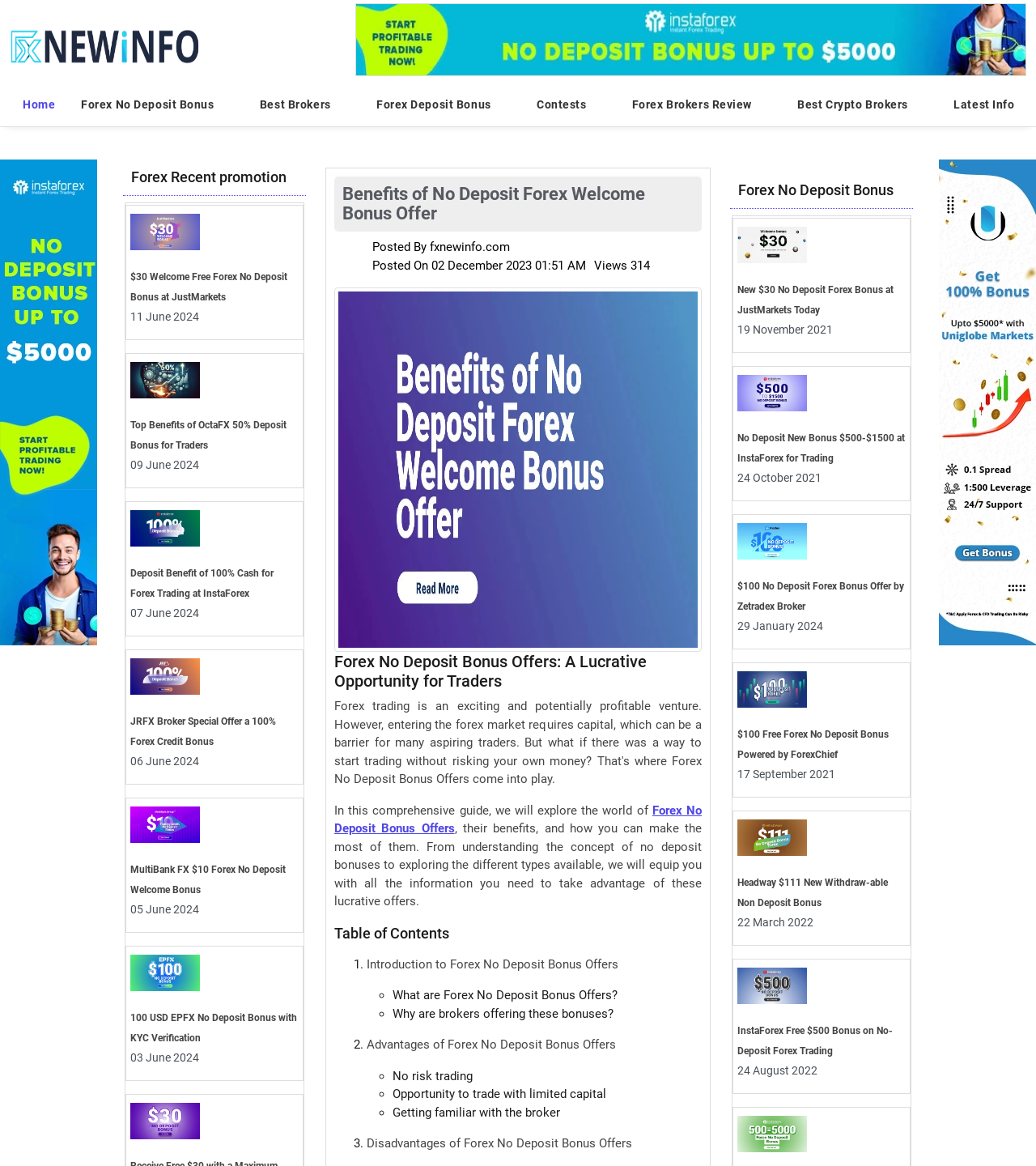Please find the bounding box coordinates of the element's region to be clicked to carry out this instruction: "Read the article 'Forex Trading with Lucrative No Deposit and Deposit Bonus'".

[0.0, 0.338, 0.094, 0.351]